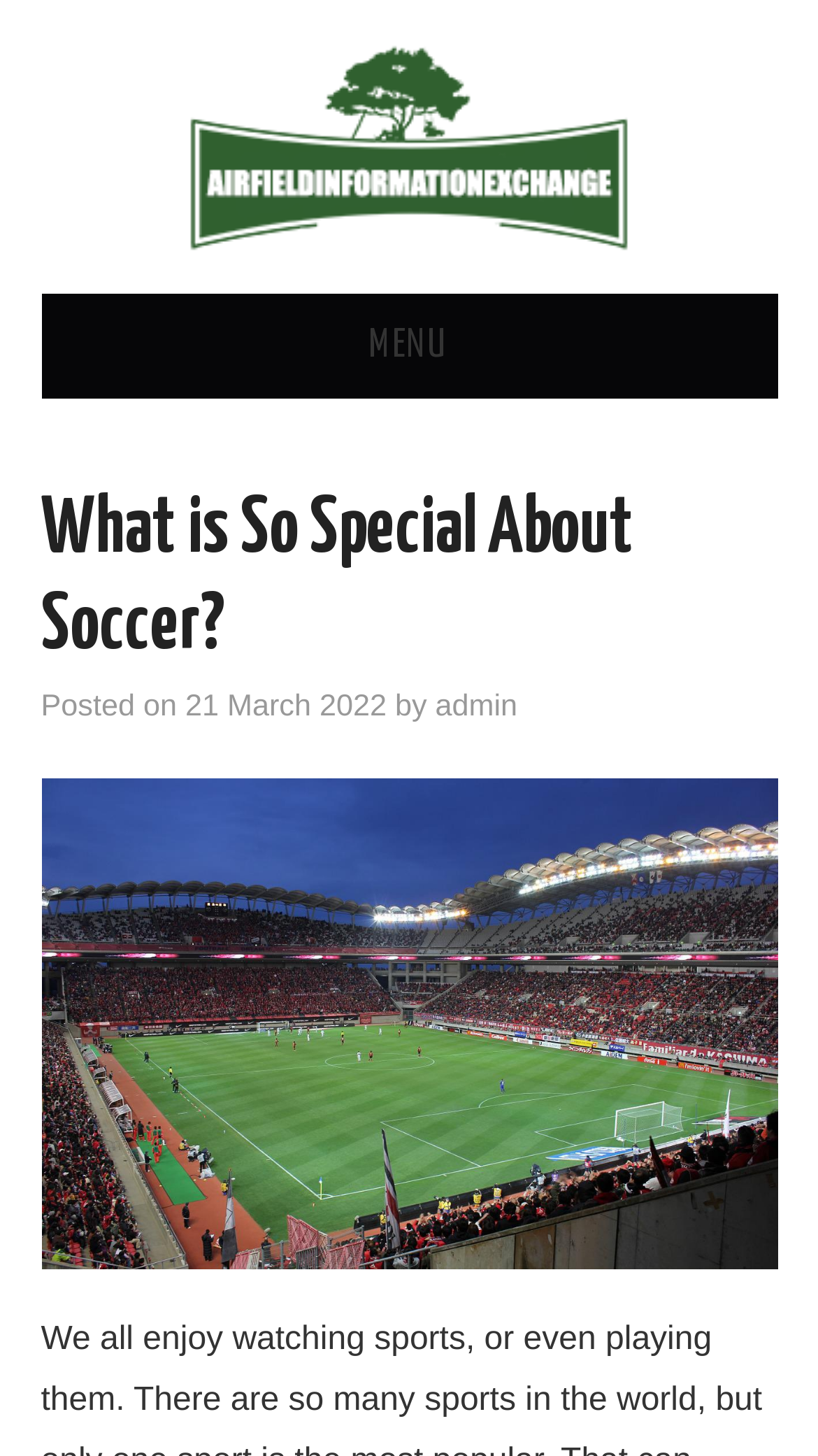What is the position of the 'MENU' link?
Look at the webpage screenshot and answer the question with a detailed explanation.

I determined the position of the 'MENU' link by comparing its bounding box coordinates with others. Its y1 coordinate is 0.202, which is smaller than most other elements, indicating it is at the top. Its x1 coordinate is 0.05, which is smaller than most other elements, indicating it is at the left.